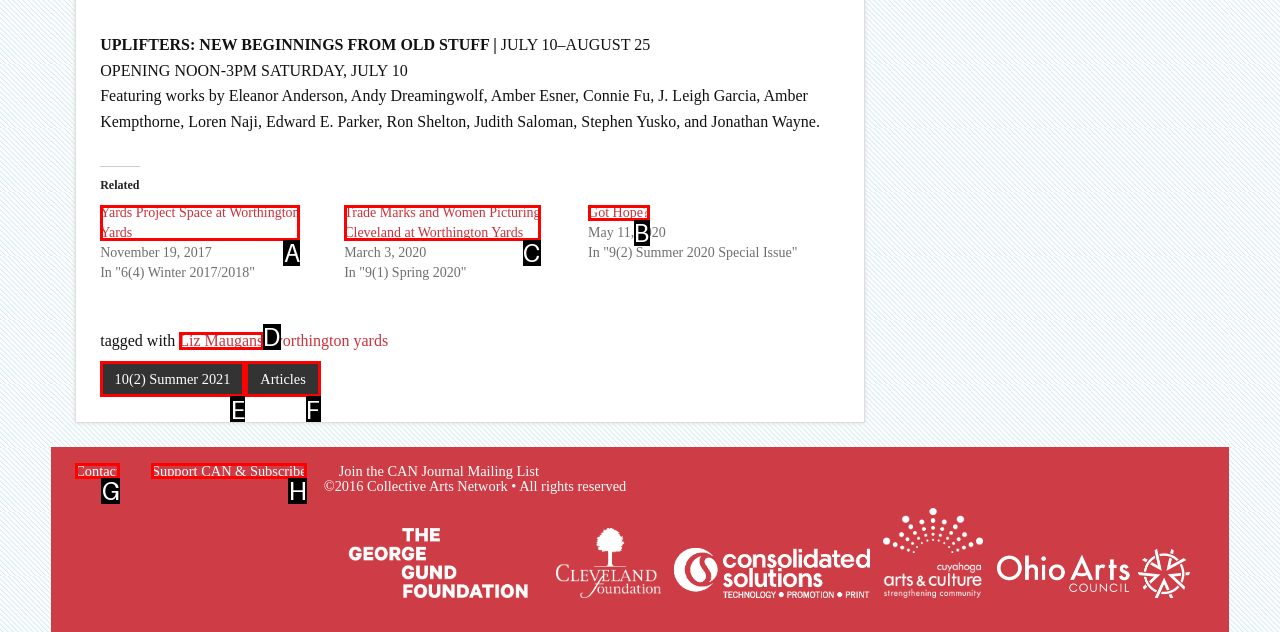Select the letter associated with the UI element you need to click to perform the following action: View 'Trade Marks and Women Picturing Cleveland at Worthington Yards'
Reply with the correct letter from the options provided.

C